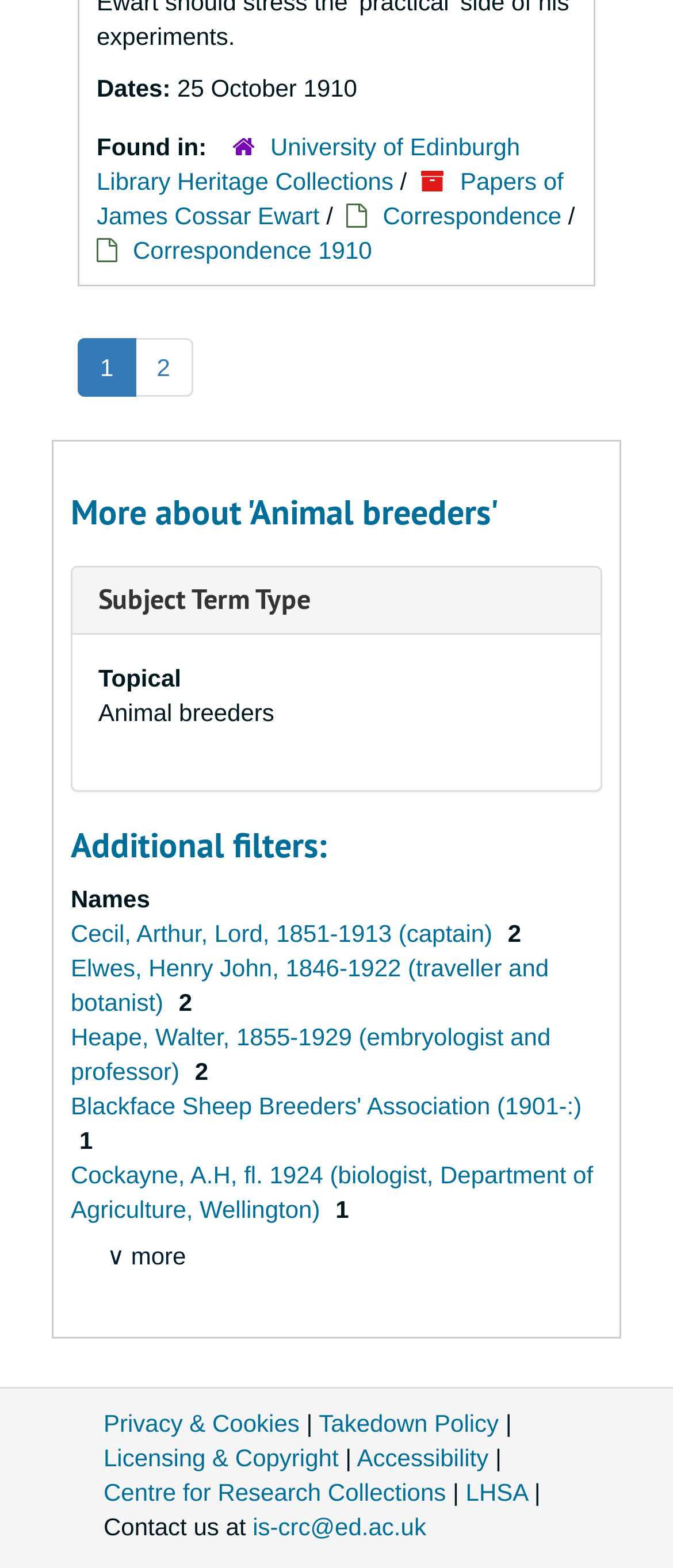Please identify the bounding box coordinates of the area I need to click to accomplish the following instruction: "Click on Twitter".

None